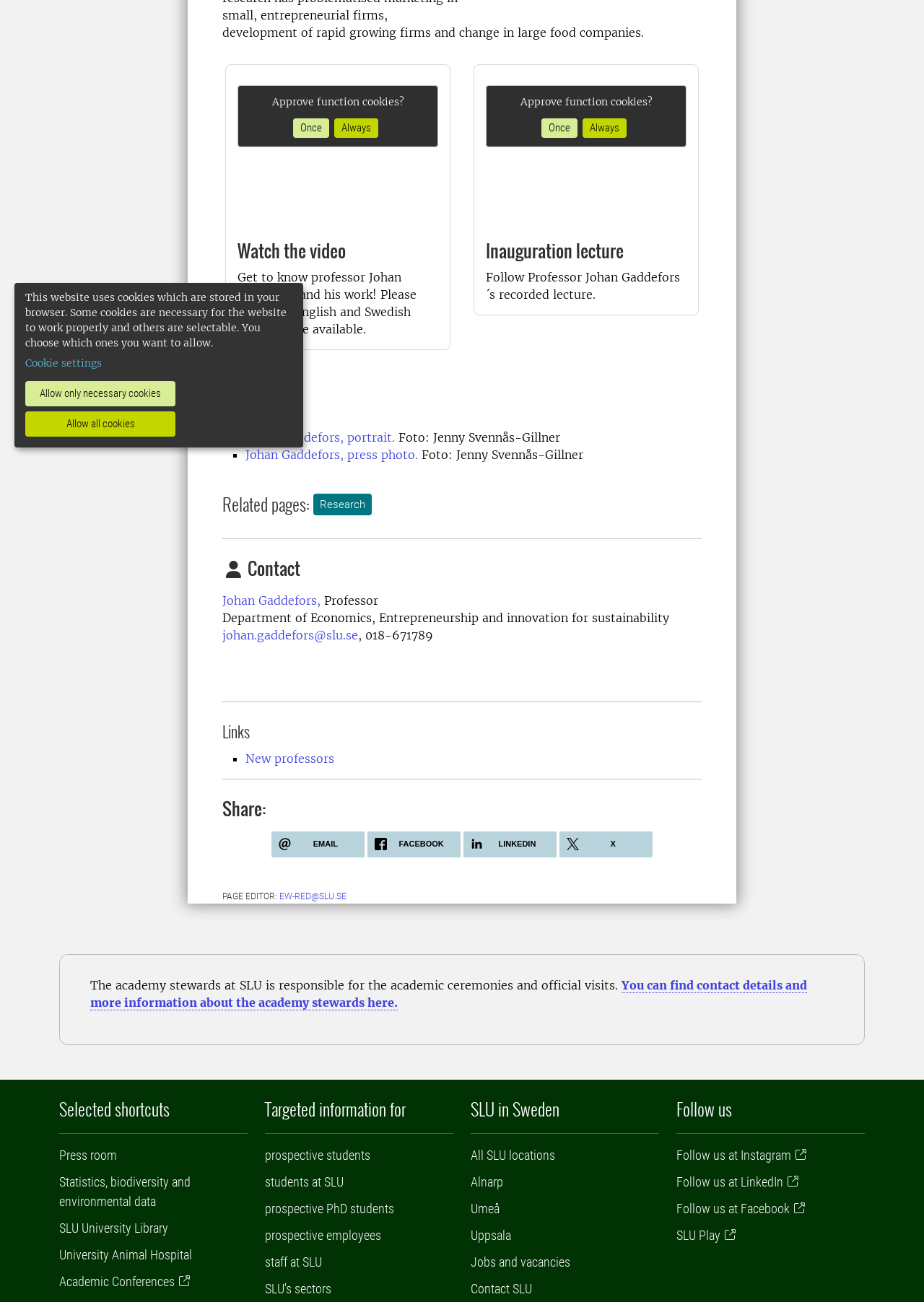Identify the bounding box coordinates for the UI element described as: "staff at SLU".

[0.287, 0.963, 0.348, 0.975]